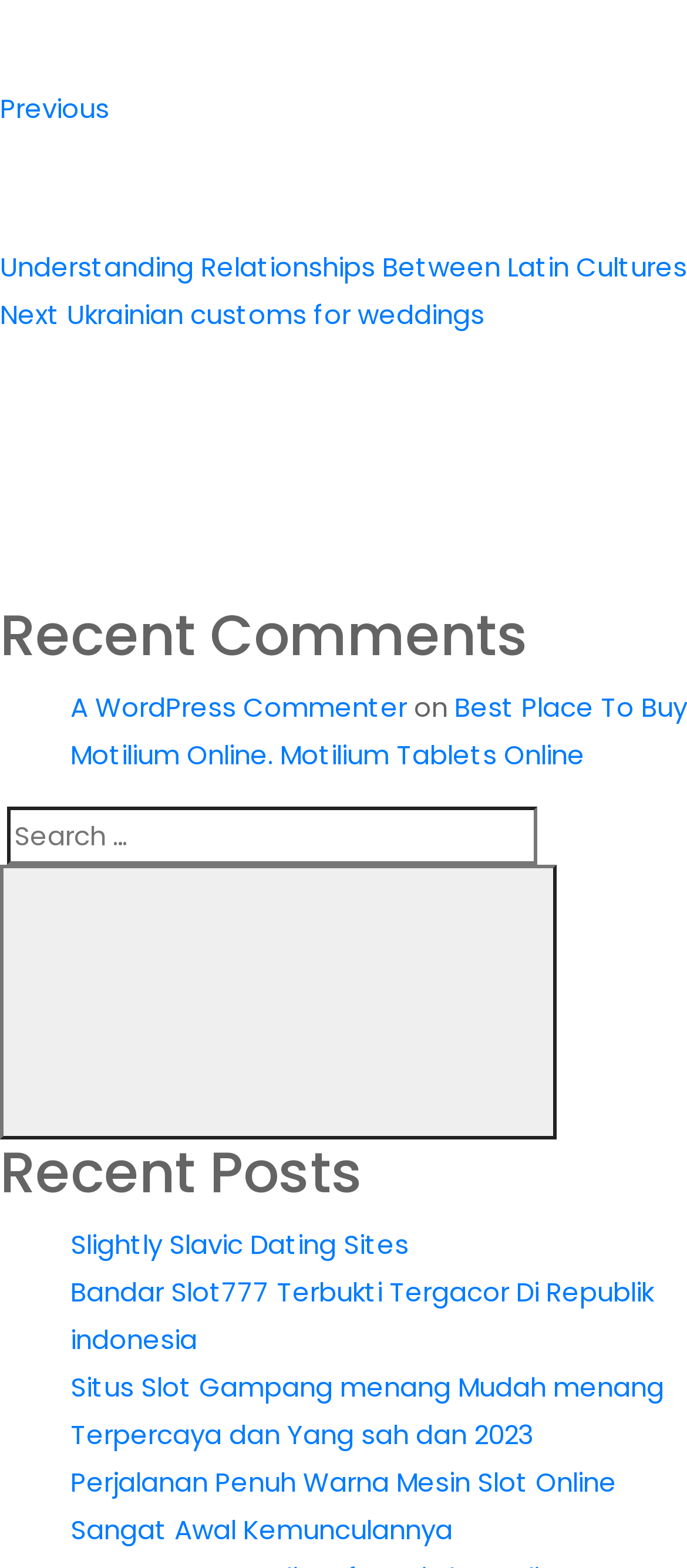Based on the element description "A WordPress Commenter", predict the bounding box coordinates of the UI element.

[0.103, 0.439, 0.592, 0.463]